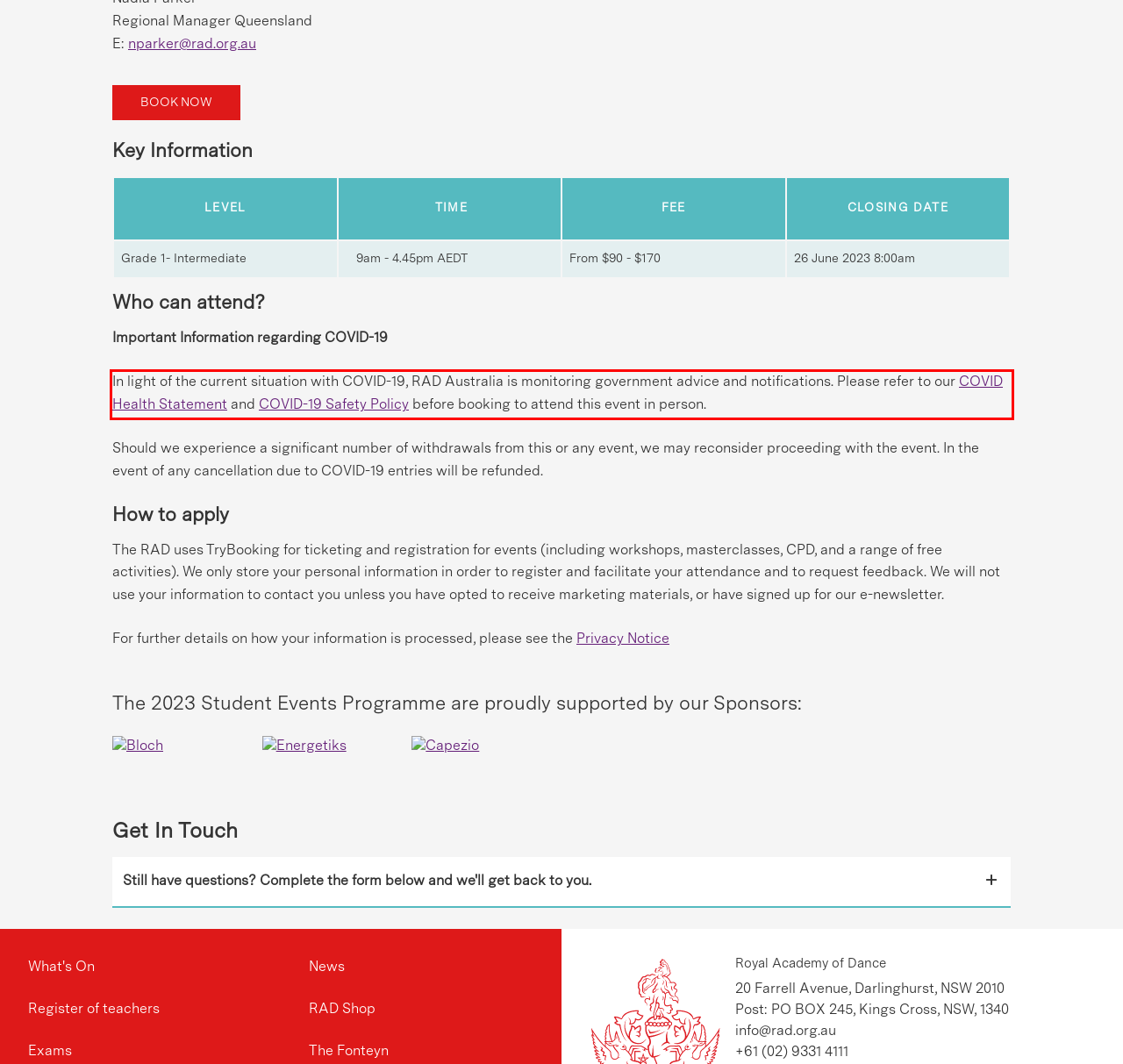You are given a screenshot showing a webpage with a red bounding box. Perform OCR to capture the text within the red bounding box.

In light of the current situation with COVID-19, RAD Australia is monitoring government advice and notifications. Please refer to our COVID Health Statement and COVID-19 Safety Policy before booking to attend this event in person.